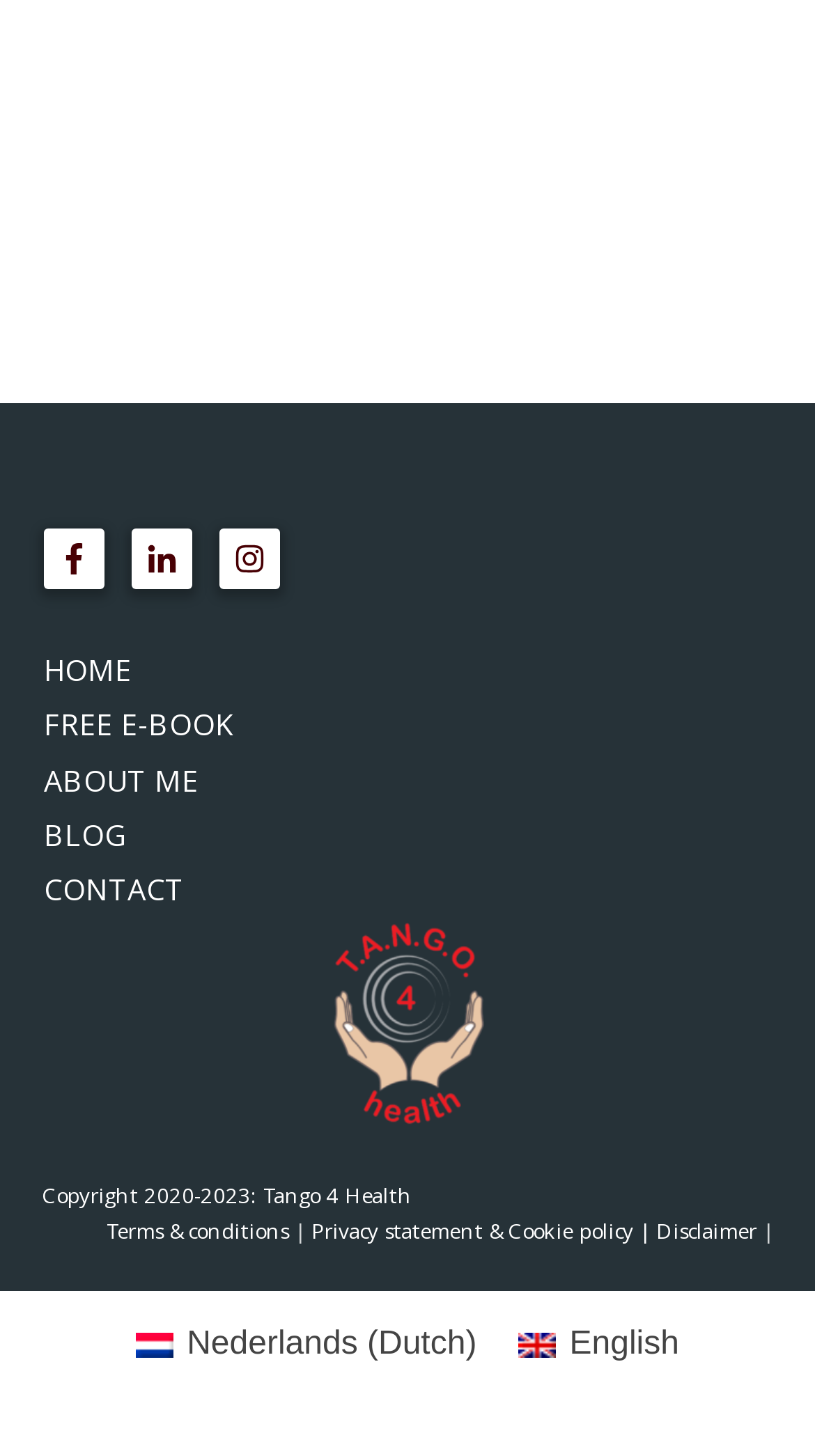Can you find the bounding box coordinates of the area I should click to execute the following instruction: "Switch to English language"?

[0.611, 0.906, 0.859, 0.945]